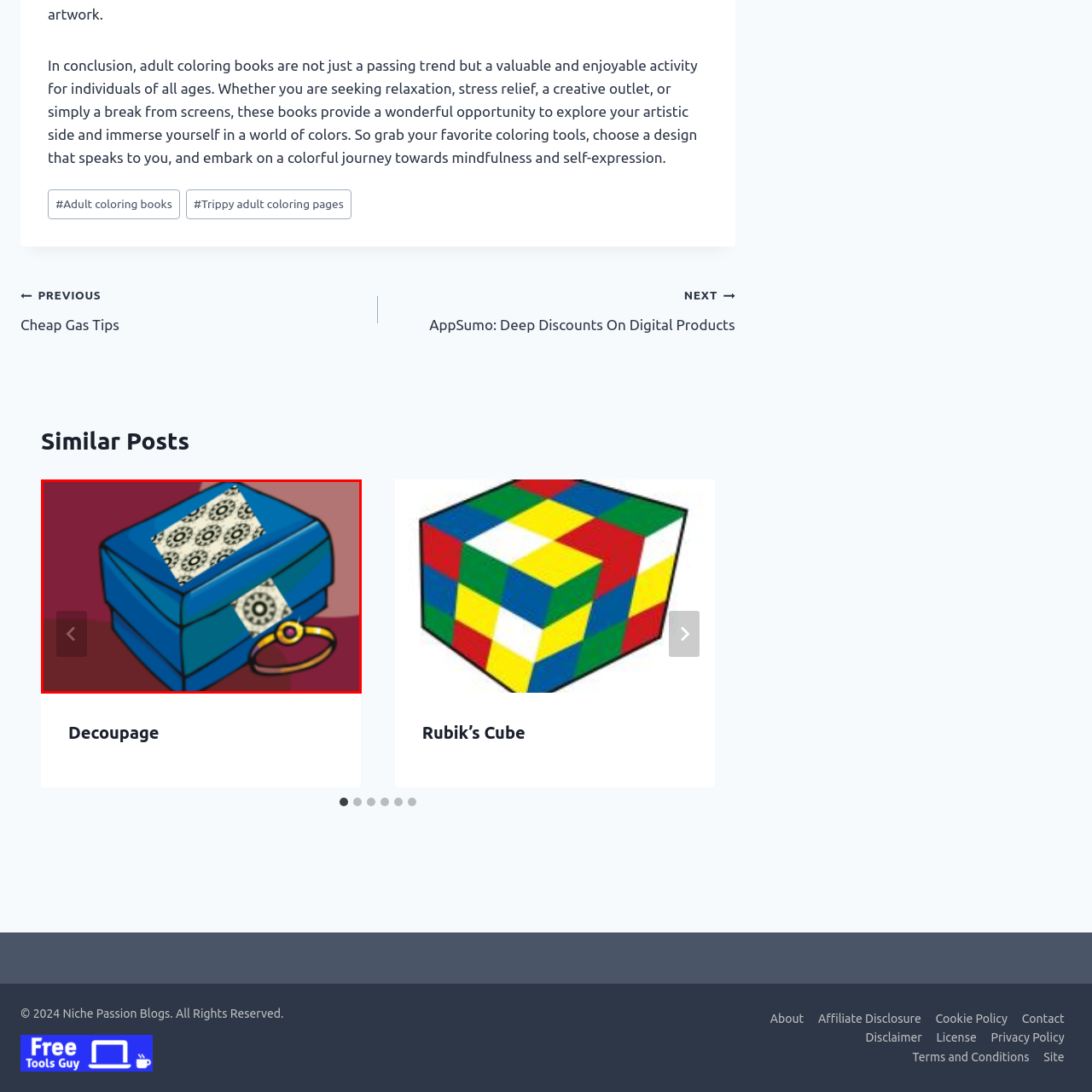Elaborate on the image enclosed by the red box with a detailed description.

The image depicts a beautifully illustrated blue jewelry box, adorned with intricate patterns on its lid. The box features a subtle, textured design that enhances its visual appeal. Resting beside the box is a delicate ring, notable for its round gem at the center, encircled by smaller embellishments. This charming scene evokes a sense of nostalgia and artistic elegance, inviting viewers to imagine the treasures that could be hidden inside the box. The backdrop, rendered in warm tones, complements the colors of the box and ring, creating a harmonious and inviting atmosphere.